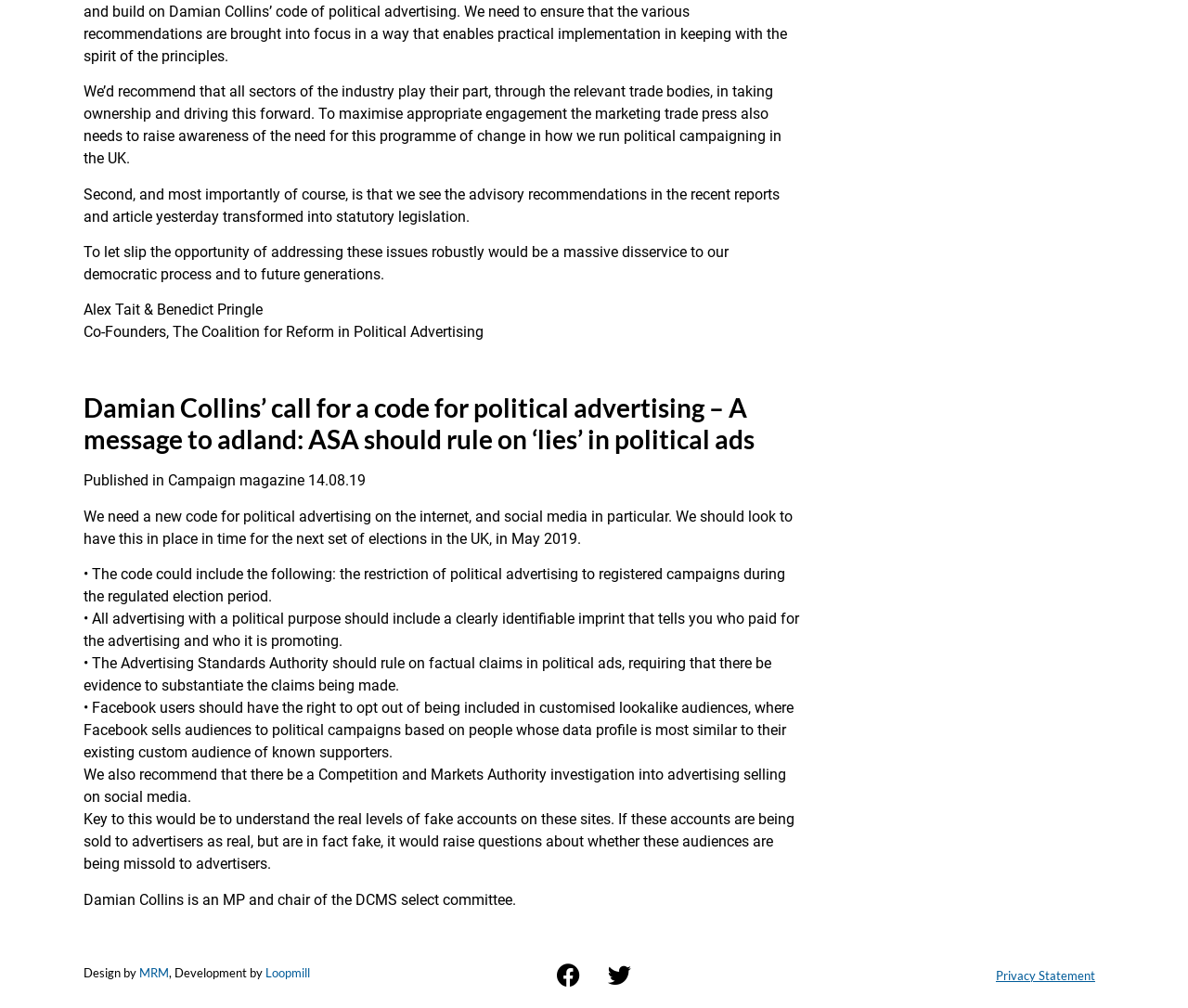Refer to the element description Privacy Statement and identify the corresponding bounding box in the screenshot. Format the coordinates as (top-left x, top-left y, bottom-right x, bottom-right y) with values in the range of 0 to 1.

[0.823, 0.946, 0.937, 0.989]